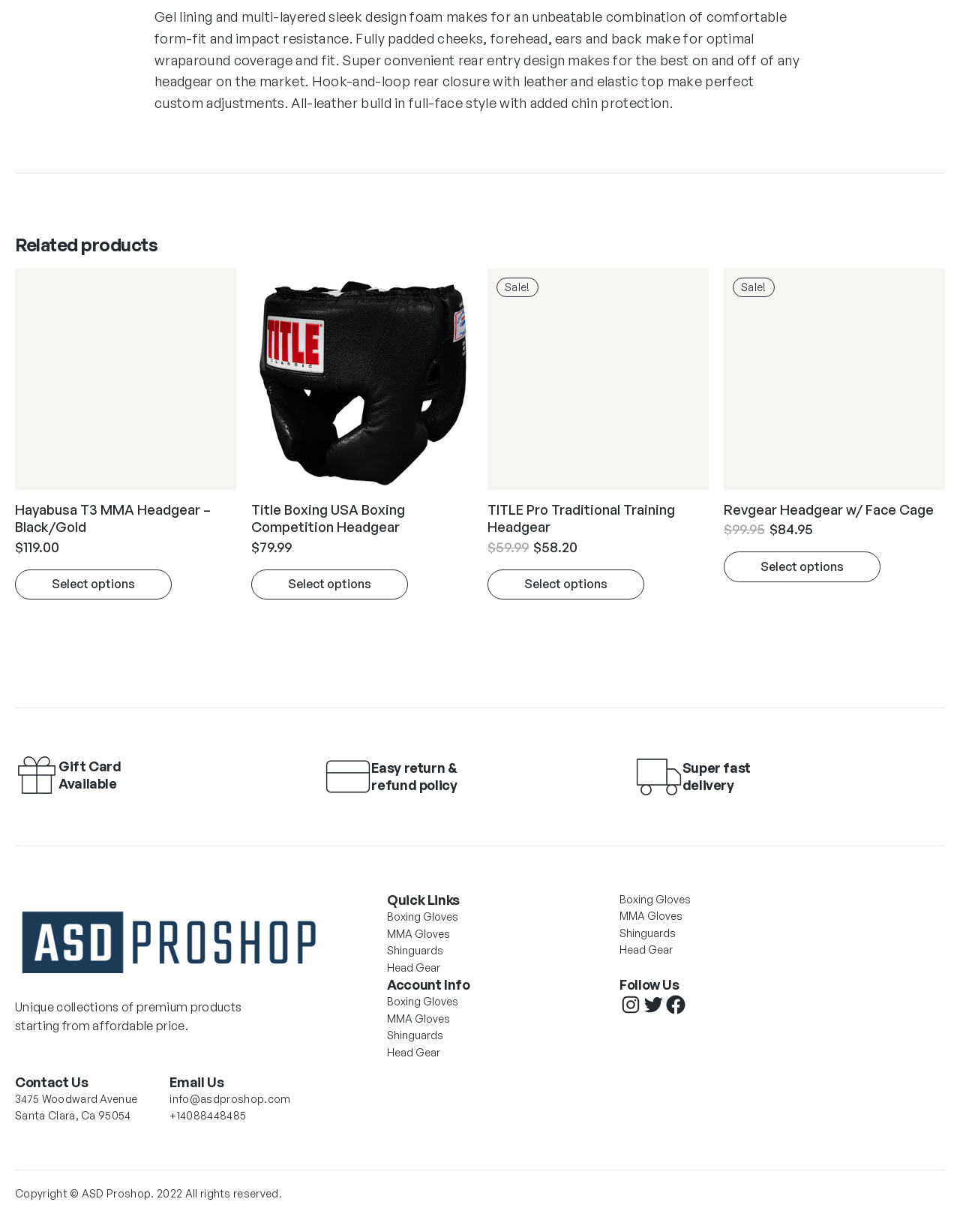Please determine the bounding box coordinates for the UI element described here. Use the format (top-left x, top-left y, bottom-right x, bottom-right y) with values bounded between 0 and 1: Facebook

[0.692, 0.807, 0.716, 0.825]